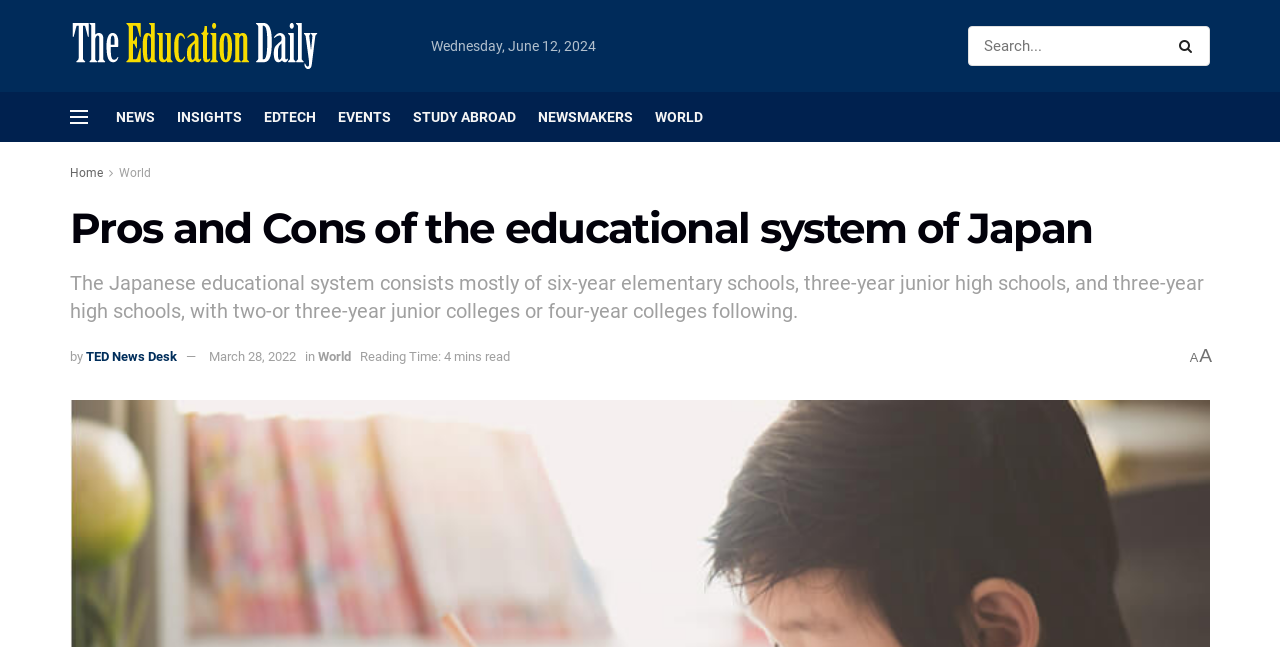Please give the bounding box coordinates of the area that should be clicked to fulfill the following instruction: "Search for a case". The coordinates should be in the format of four float numbers from 0 to 1, i.e., [left, top, right, bottom].

None